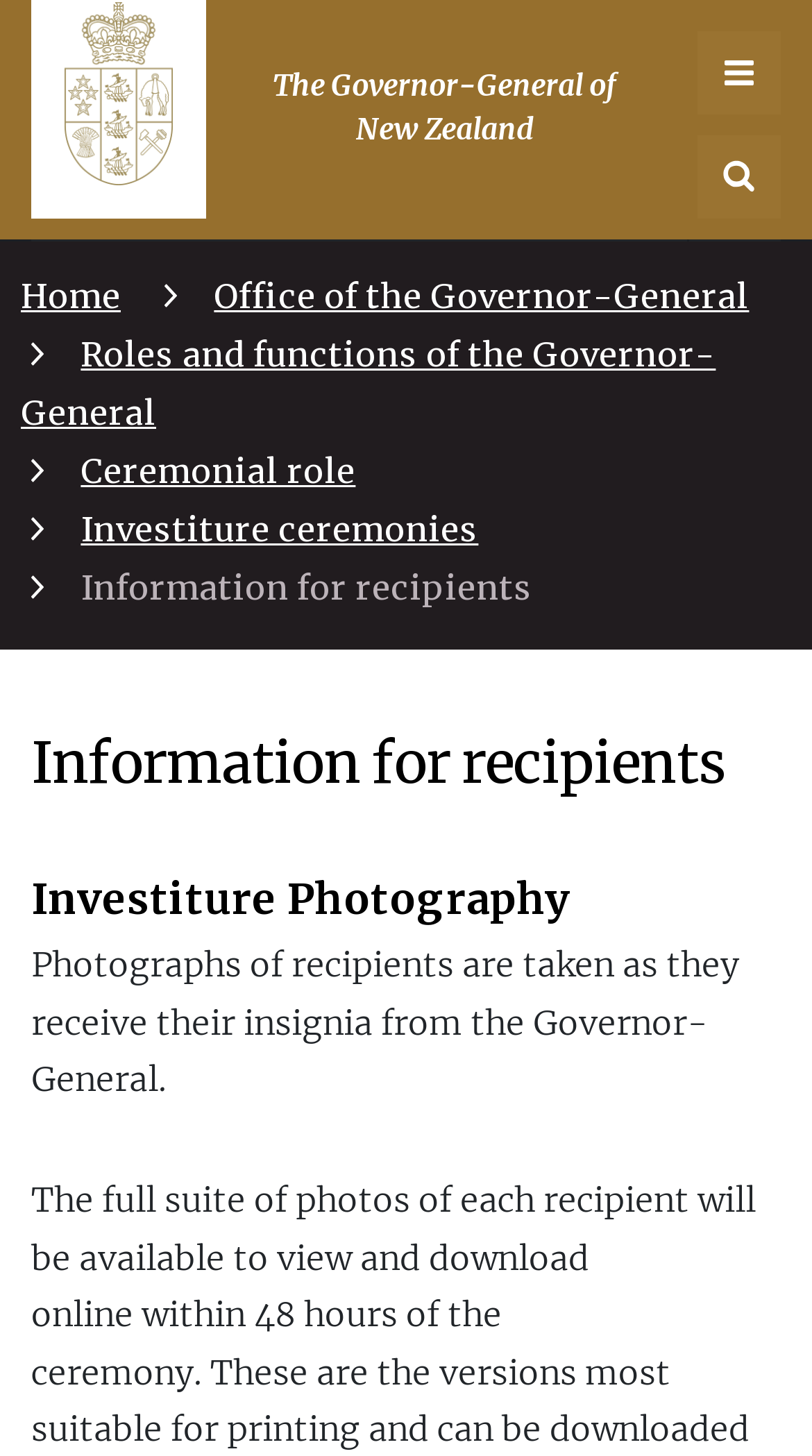How many main menu items are there?
Using the screenshot, give a one-word or short phrase answer.

7